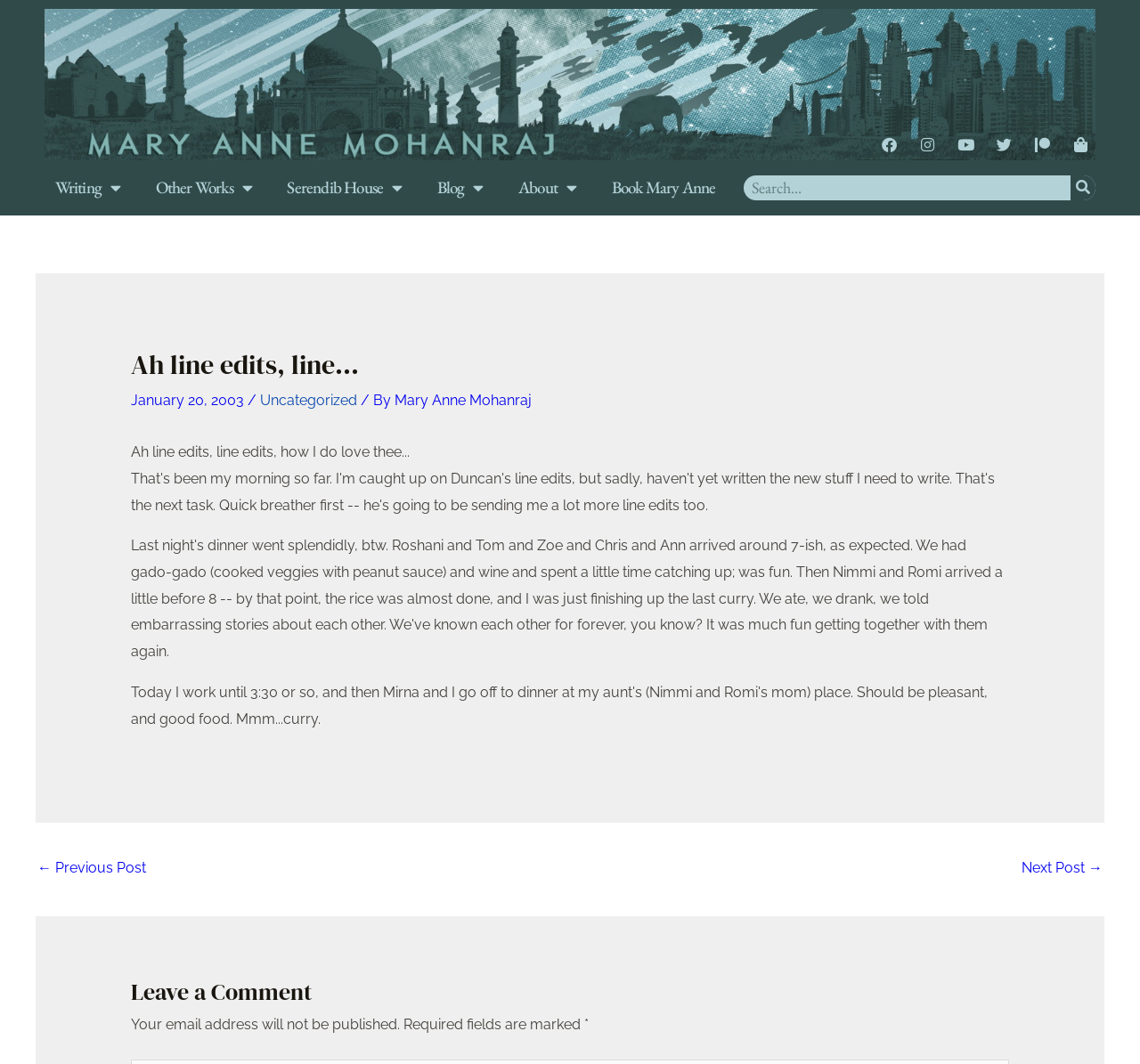Please identify the bounding box coordinates of the area that needs to be clicked to fulfill the following instruction: "Read the blog."

[0.368, 0.152, 0.439, 0.201]